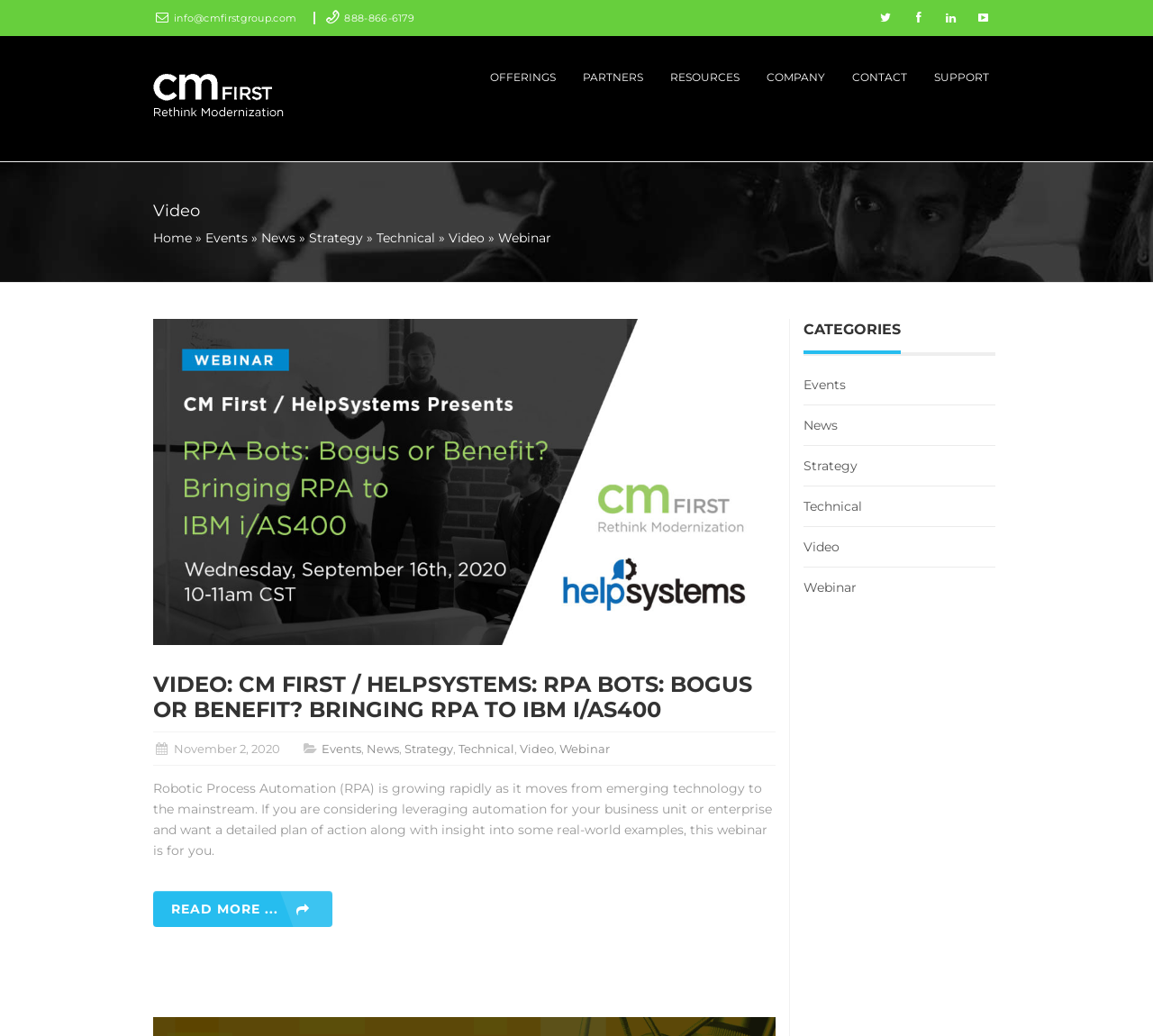Can you find the bounding box coordinates for the element that needs to be clicked to execute this instruction: "Watch the video about Legacy Application Modernization"? The coordinates should be given as four float numbers between 0 and 1, i.e., [left, top, right, bottom].

[0.133, 0.07, 0.369, 0.13]